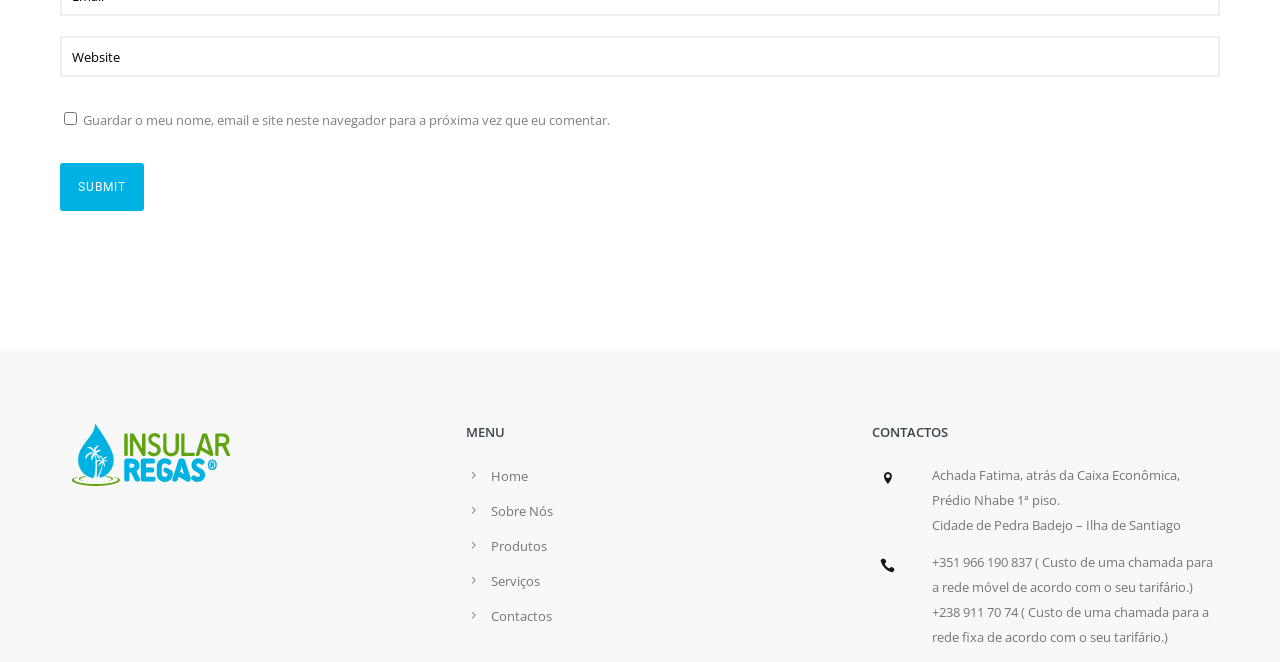What is the submit button for?
Deliver a detailed and extensive answer to the question.

The submit button is located next to the text box and checkbox, suggesting that it is used to submit a comment or a form. The button is labeled 'SUBMIT'.